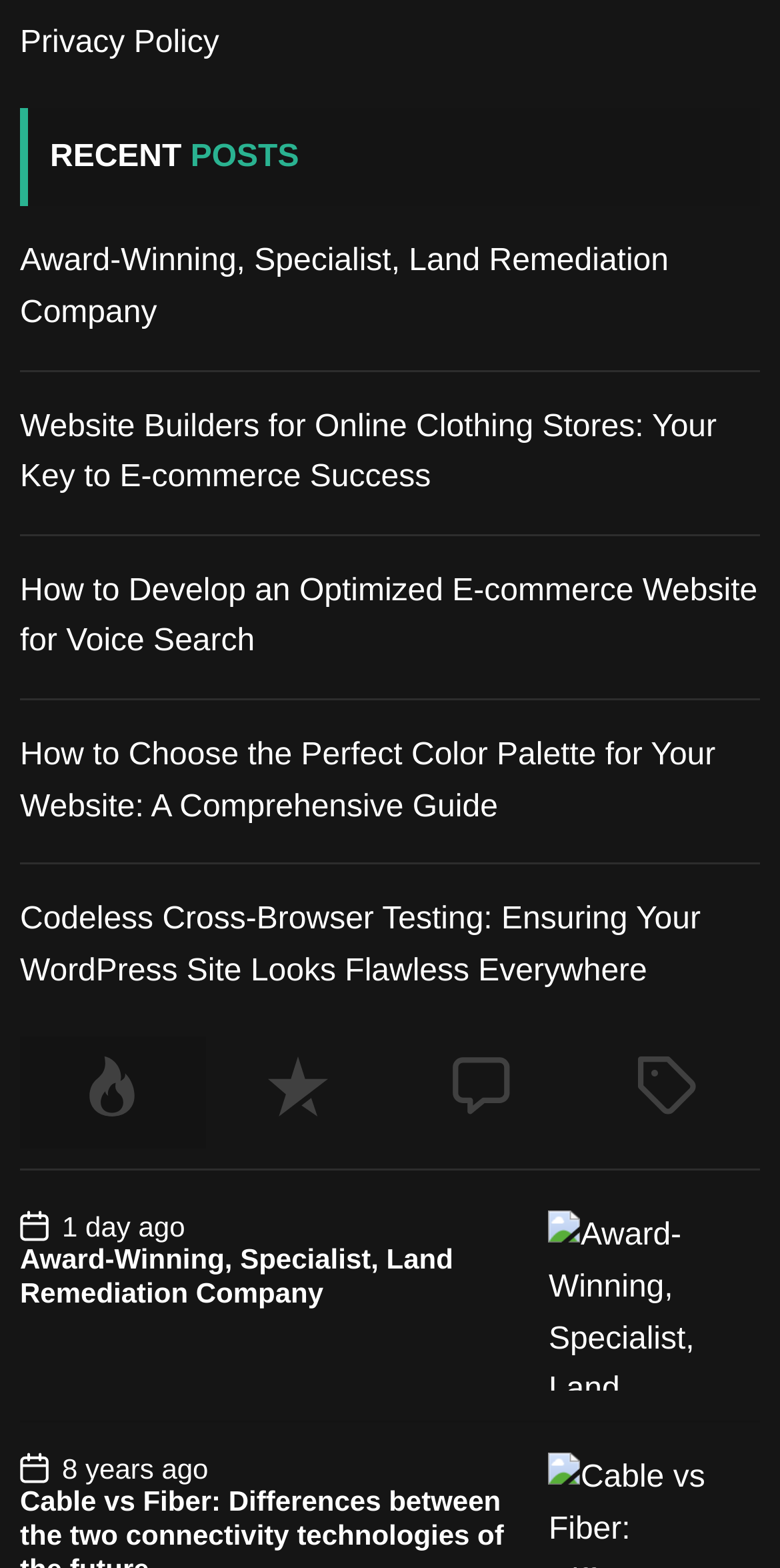Identify the bounding box for the element characterized by the following description: "Award-Winning, Specialist, Land Remediation Company".

[0.026, 0.101, 0.857, 0.156]